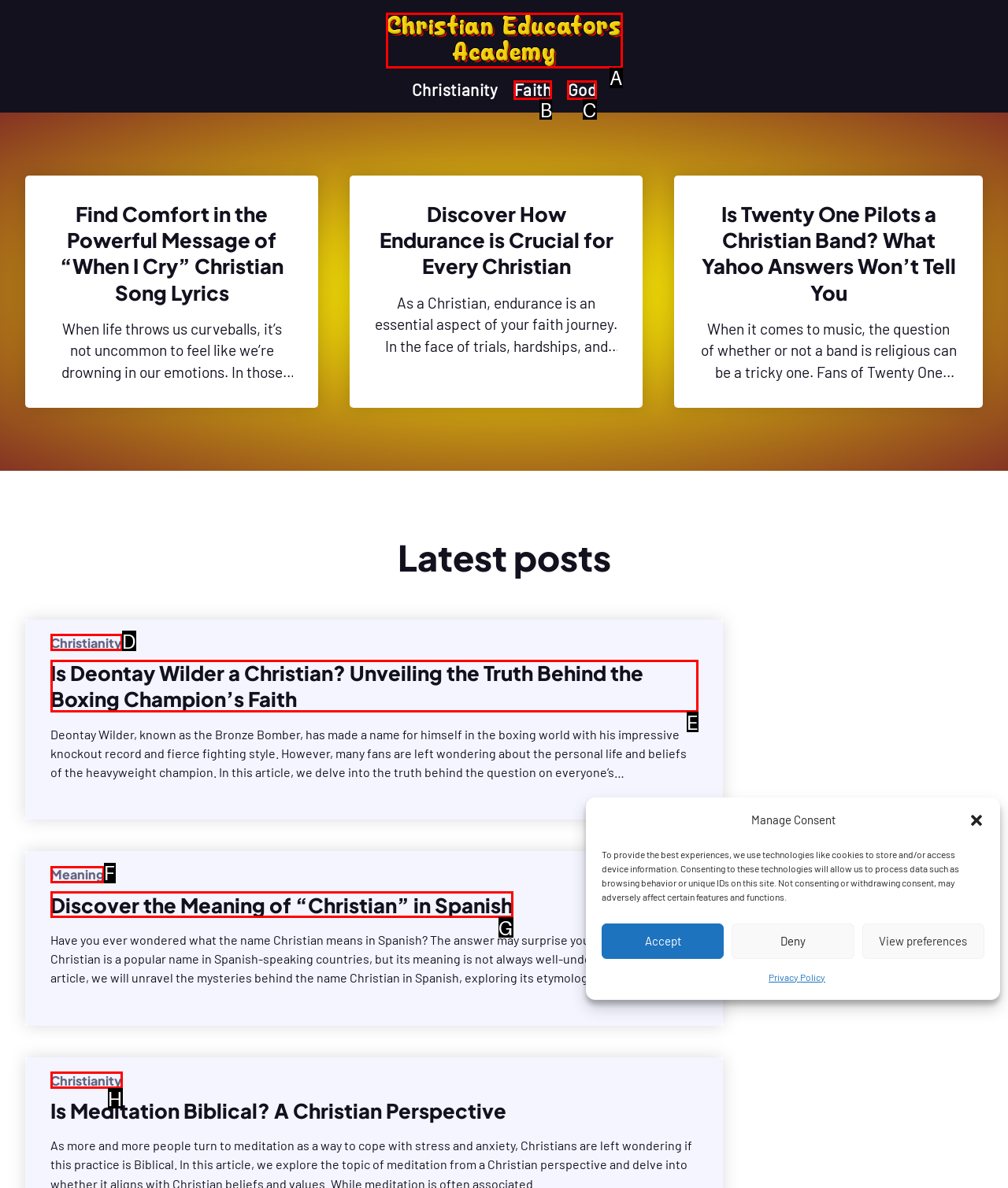Identify the HTML element that matches the description: alt="Christian Educators Academy". Provide the letter of the correct option from the choices.

A